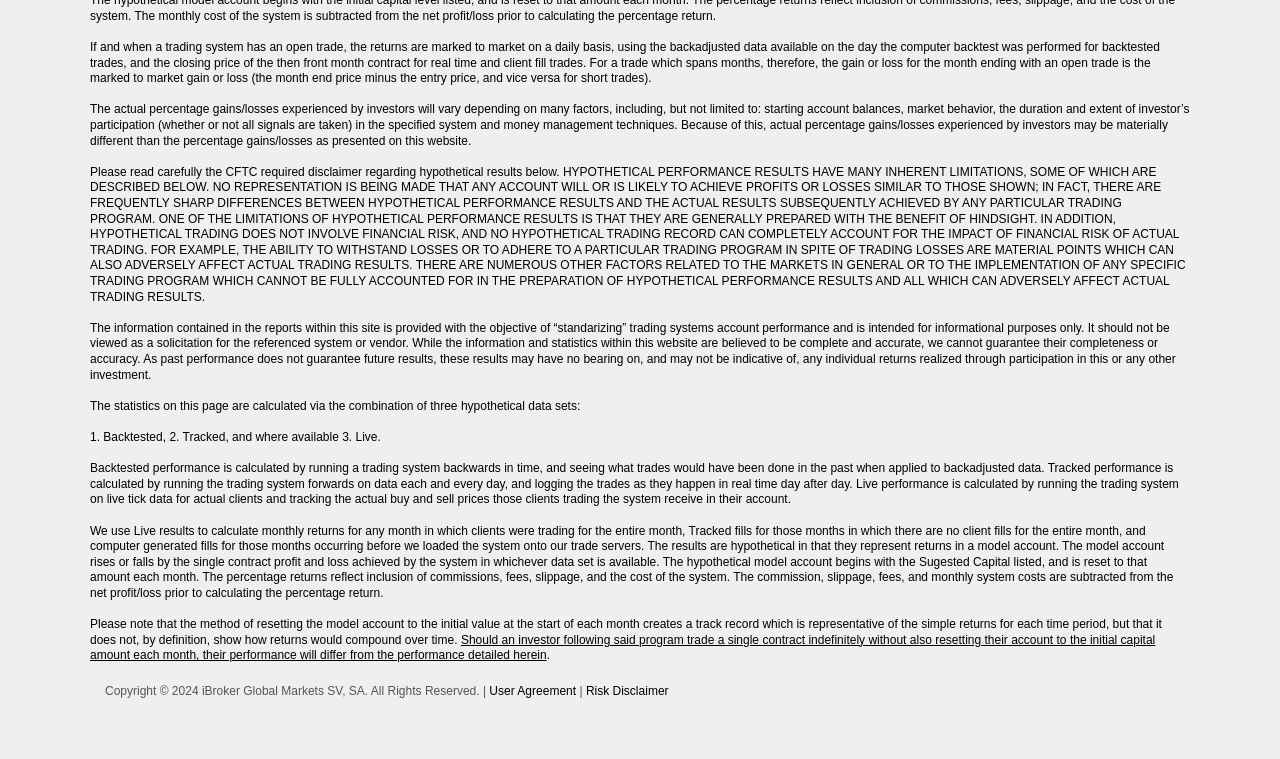Give the bounding box coordinates for the element described as: "User Agreement".

[0.382, 0.901, 0.45, 0.919]